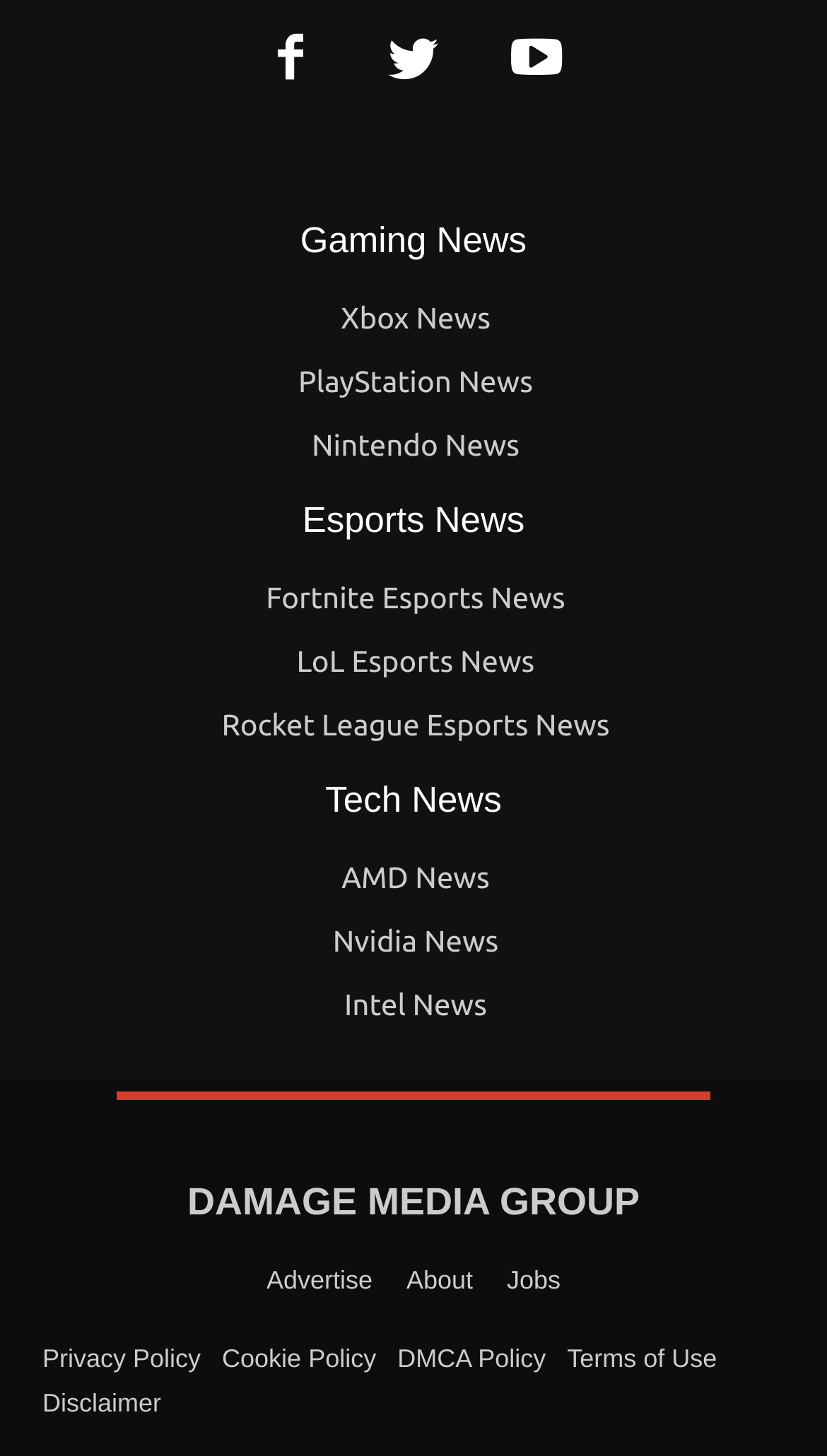Find and provide the bounding box coordinates for the UI element described here: "title="Facebook"". The coordinates should be given as four float numbers between 0 and 1: [left, top, right, bottom].

[0.29, 0.007, 0.413, 0.077]